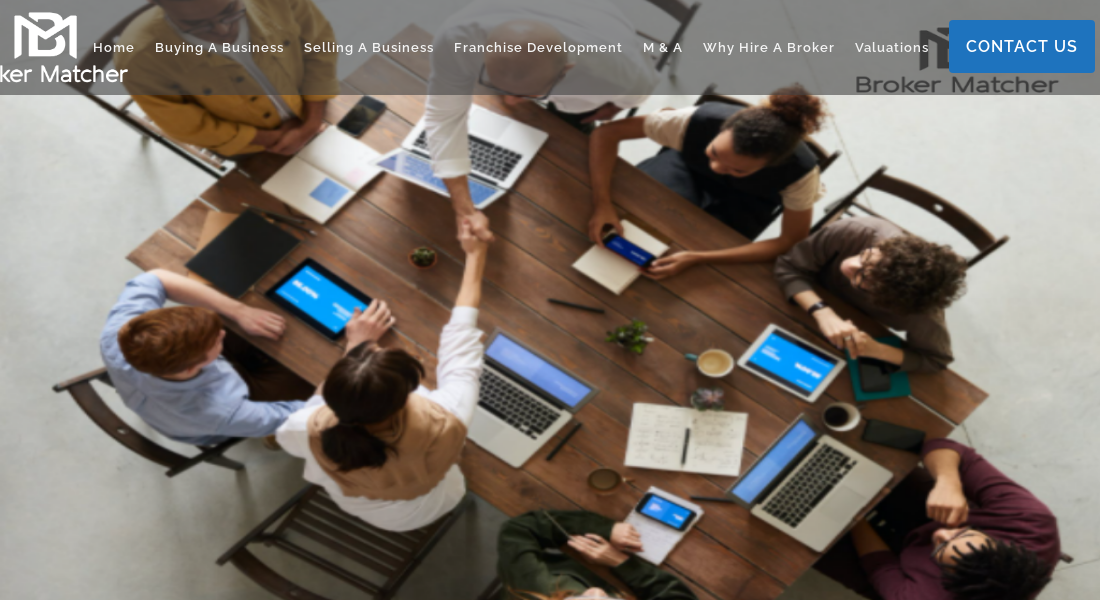Explain the details of the image comprehensively.

The image captures a collaborative business meeting taking place around a wooden table. Diverse individuals, including men and women, are engaged in a handshake as part of a negotiation process. Multiple laptops and tablets are visible, displaying digital information related to their discussion. The setting is informal yet professional, with plants and cups of coffee adding to the ambiance. This scene emphasizes the importance of cooperation and expert guidance in business transactions, particularly in the context of working with a business broker to navigate the complexities of selling or buying a business. The overall atmosphere reflects teamwork and strategic planning, crucial for successful business dealings.